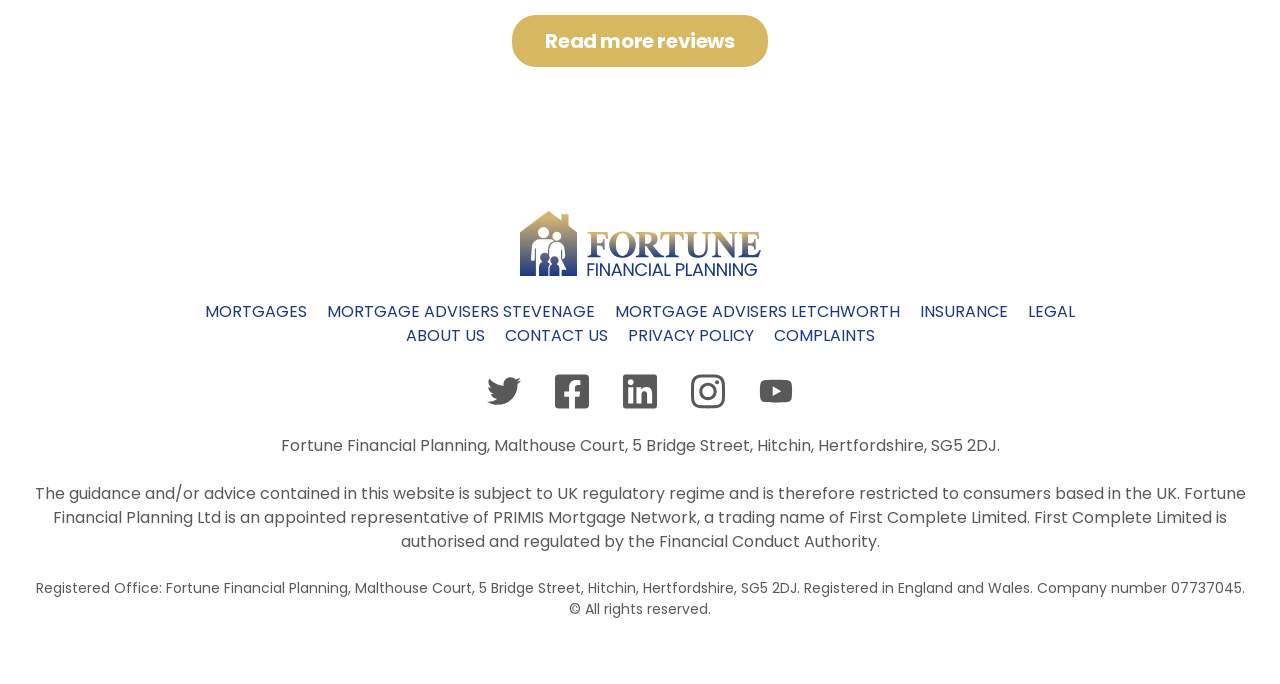Please identify the bounding box coordinates of the element that needs to be clicked to perform the following instruction: "Click on Read more reviews".

[0.4, 0.022, 0.6, 0.098]